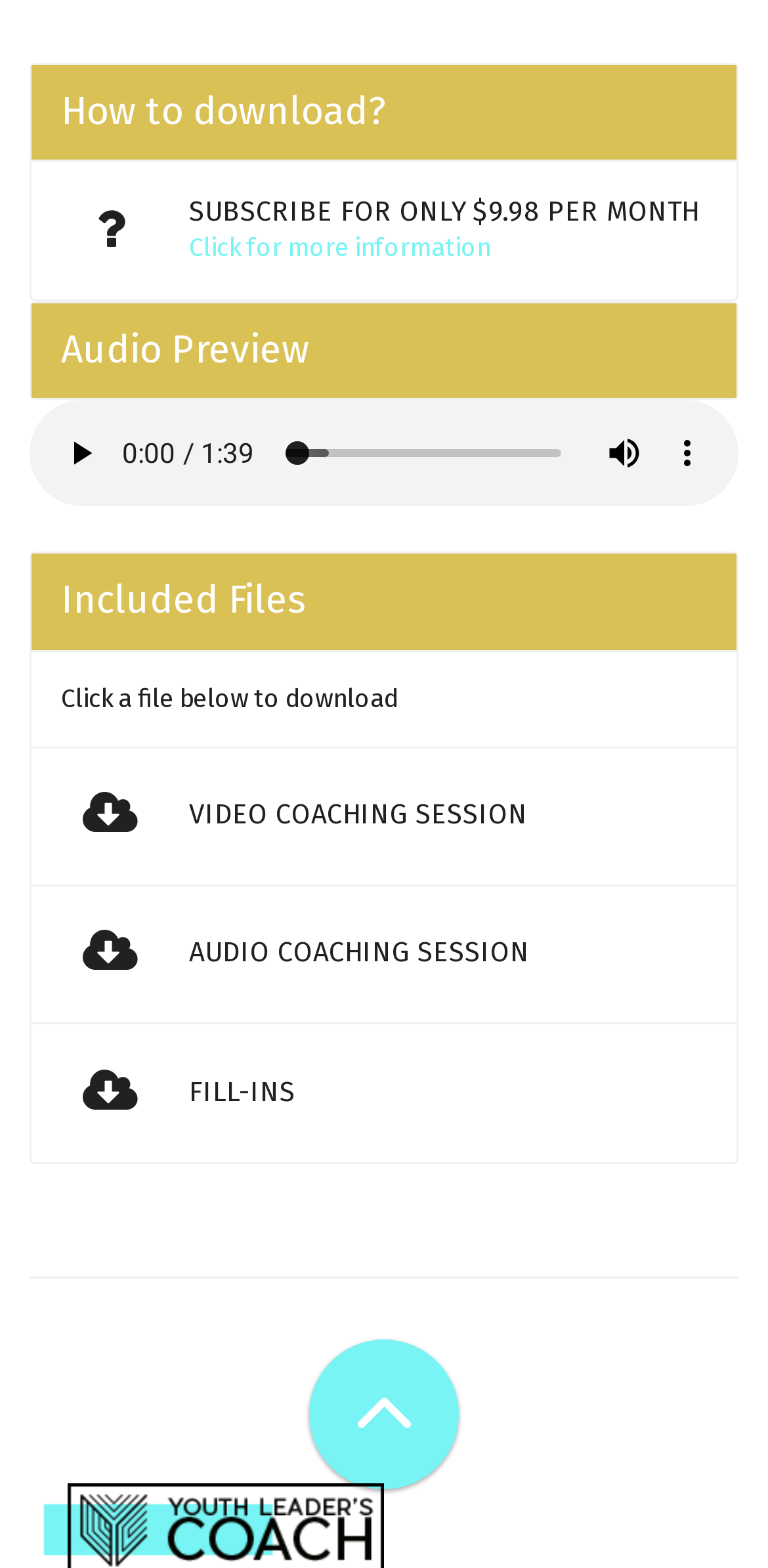What is the orientation of the separator element?
Please craft a detailed and exhaustive response to the question.

The separator element has an orientation attribute with the value 'horizontal', which indicates that it is a horizontal separator.